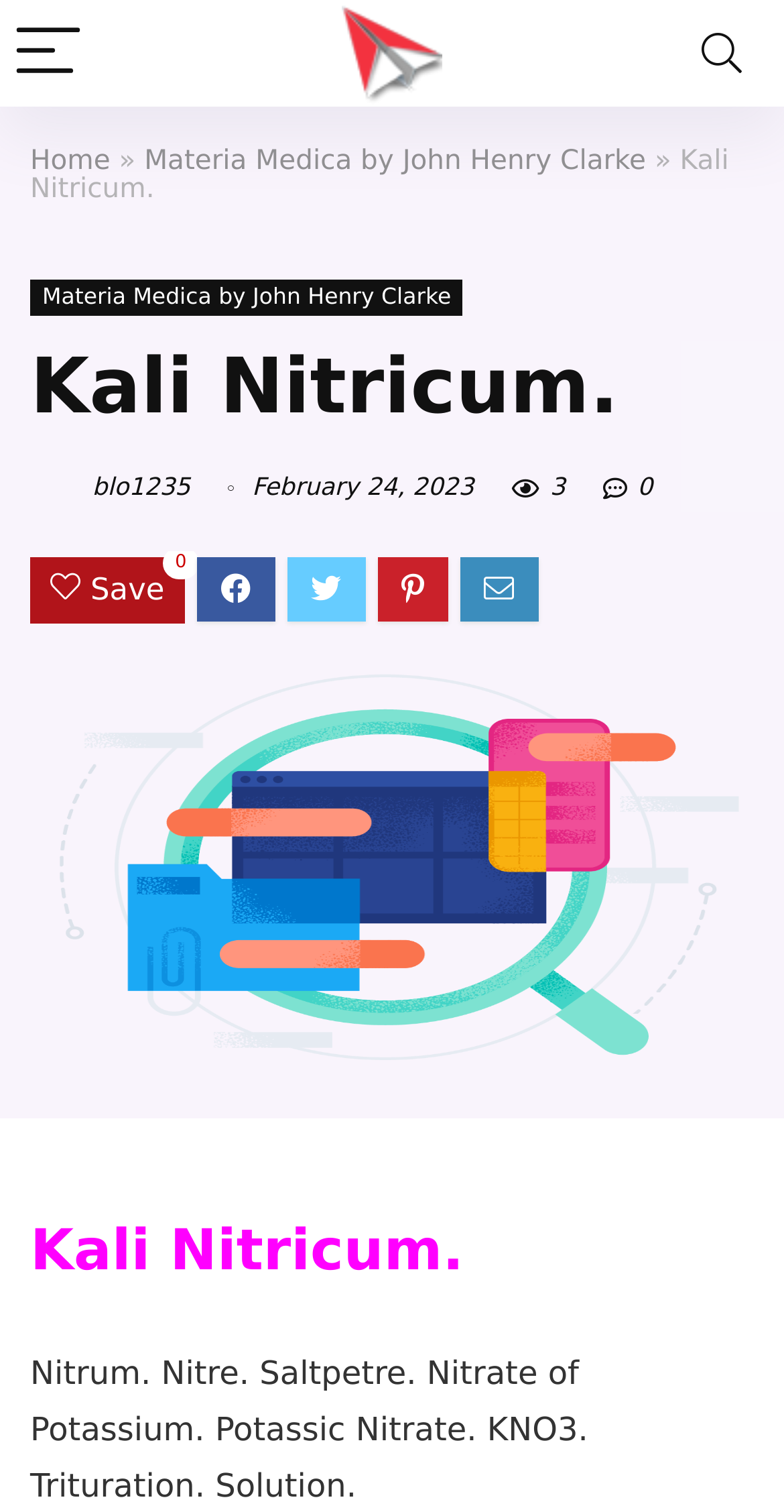What is the name of the material being described?
Please give a detailed and elaborate answer to the question.

The name of the material being described can be found in the heading element 'Kali Nitricum.' which appears multiple times on the webpage, indicating that the webpage is focused on providing information about this material.